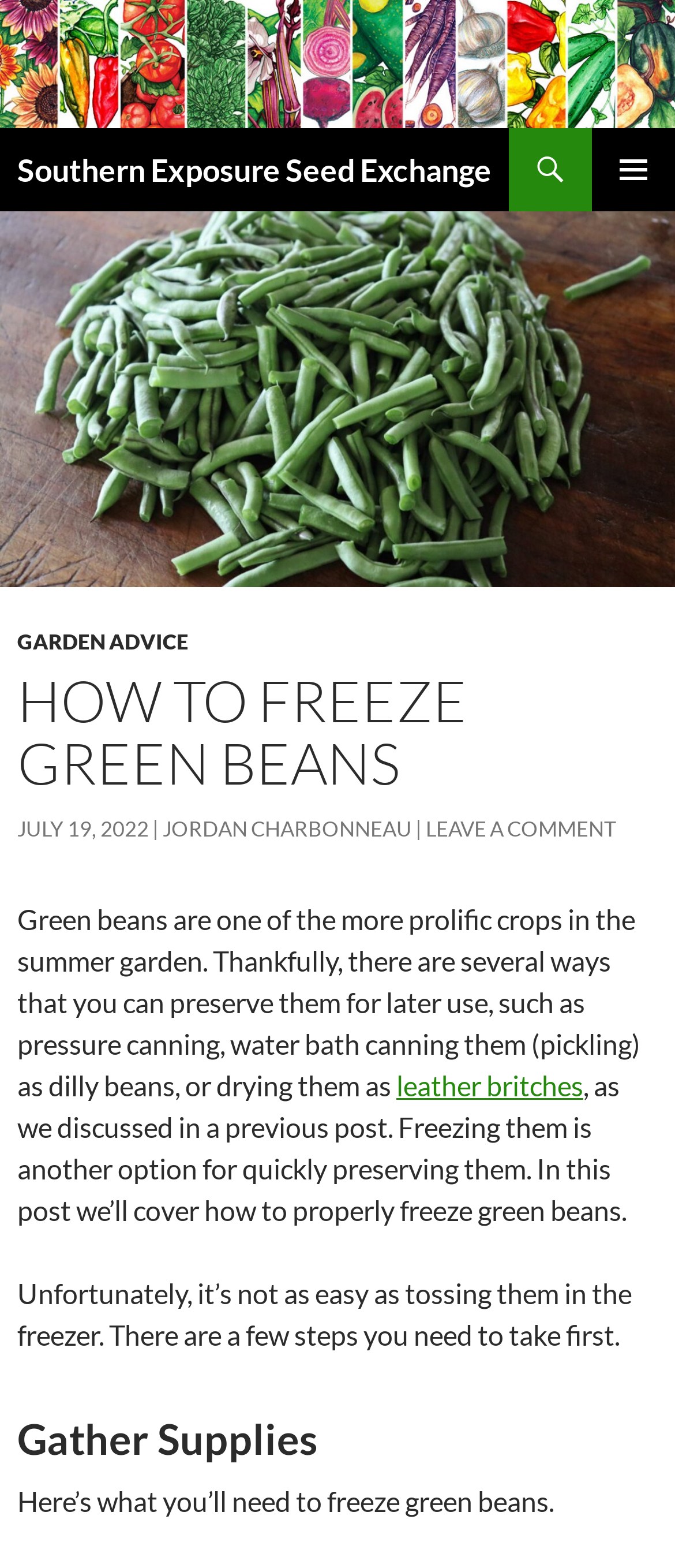What is the date of the post?
Using the image, give a concise answer in the form of a single word or short phrase.

July 19, 2022